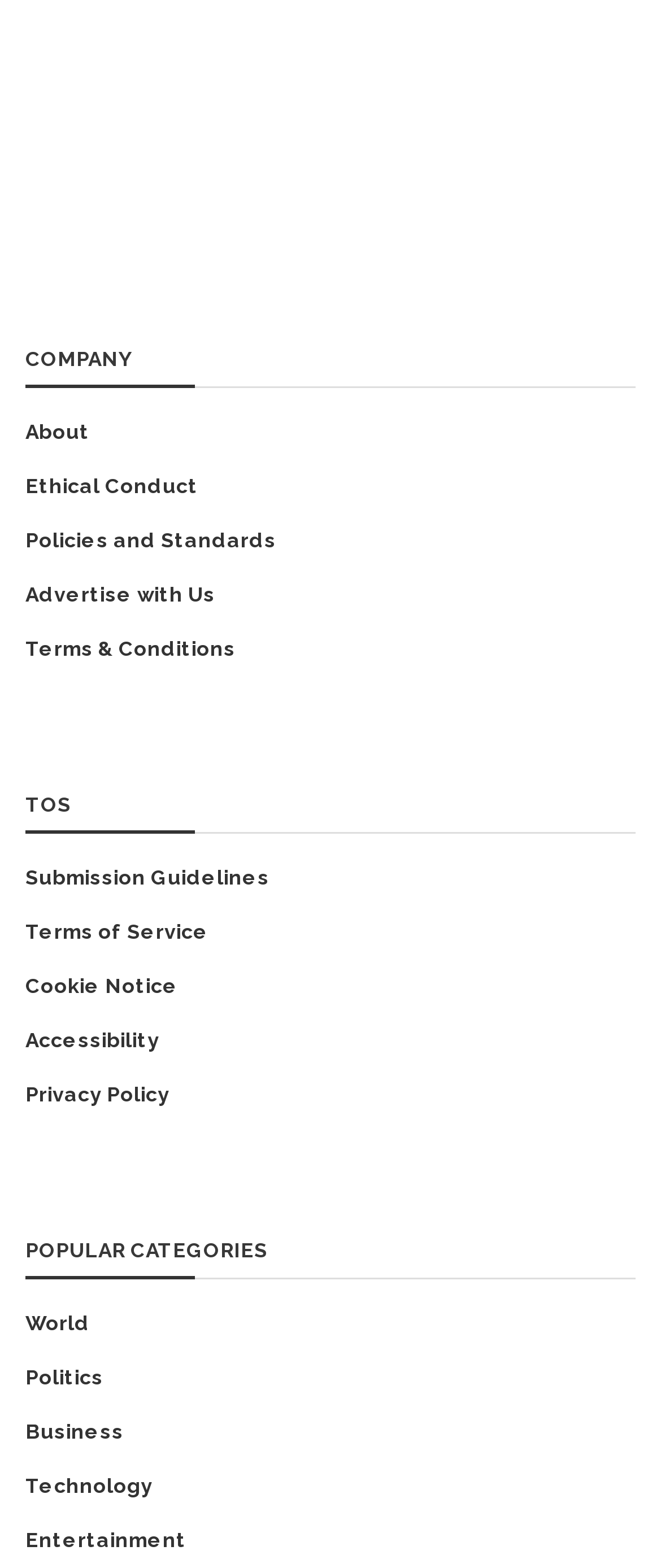Given the element description, predict the bounding box coordinates in the format (top-left x, top-left y, bottom-right x, bottom-right y). Make sure all values are between 0 and 1. Here is the element description: Terms of Service

[0.038, 0.587, 0.315, 0.602]